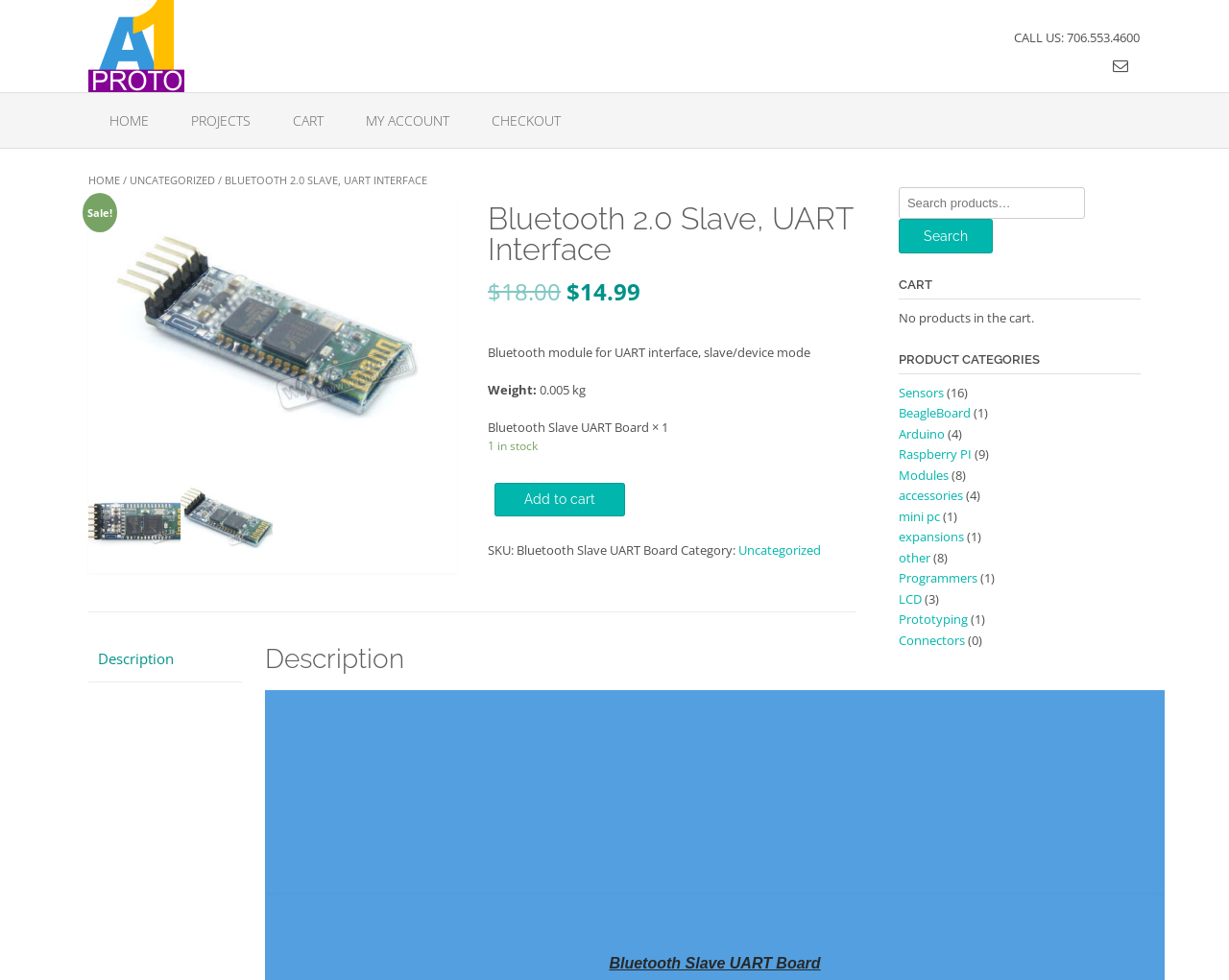Locate the UI element that matches the description INDOOR GOLF in the webpage screenshot. Return the bounding box coordinates in the format (top-left x, top-left y, bottom-right x, bottom-right y), with values ranging from 0 to 1.

None